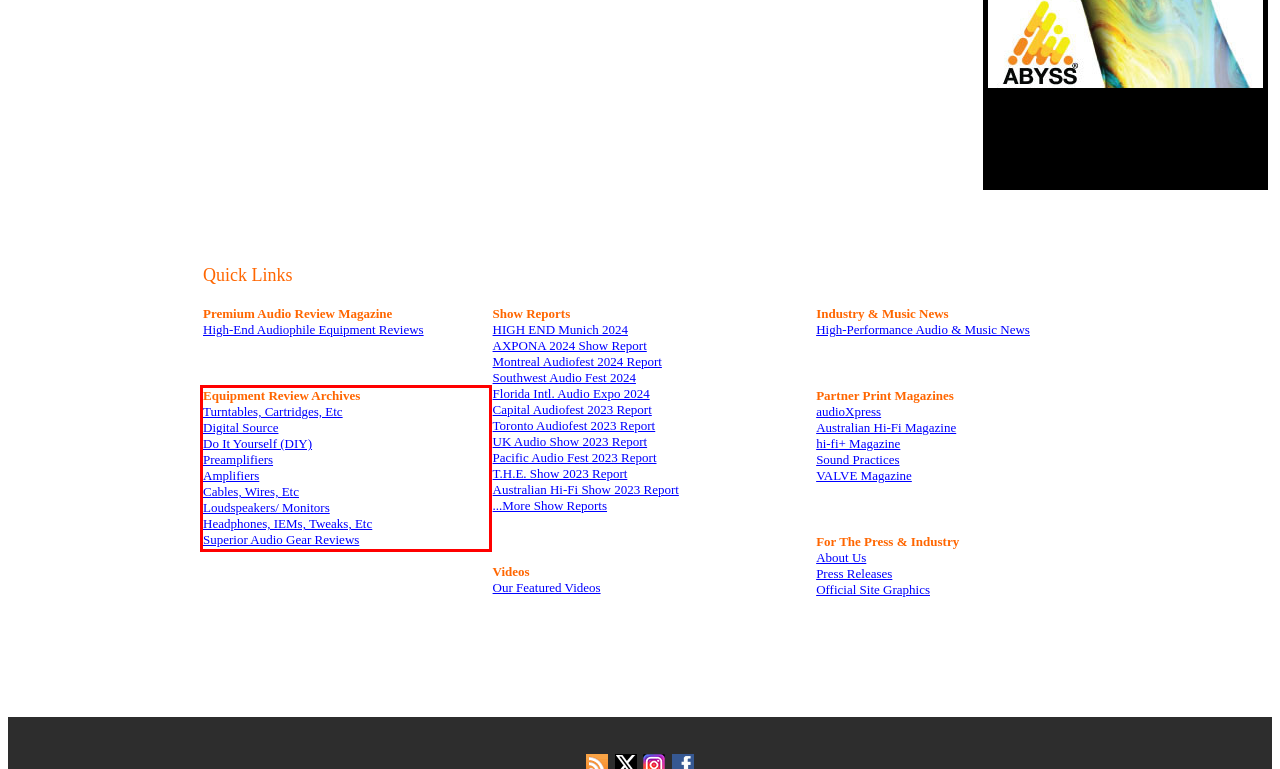Given the screenshot of the webpage, identify the red bounding box, and recognize the text content inside that red bounding box.

Equipment Review Archives Turntables, Cartridges, Etc Digital Source Do It Yourself (DIY) Preamplifiers Amplifiers Cables, Wires, Etc Loudspeakers/ Monitors Headphones, IEMs, Tweaks, Etc Superior Audio Gear Reviews